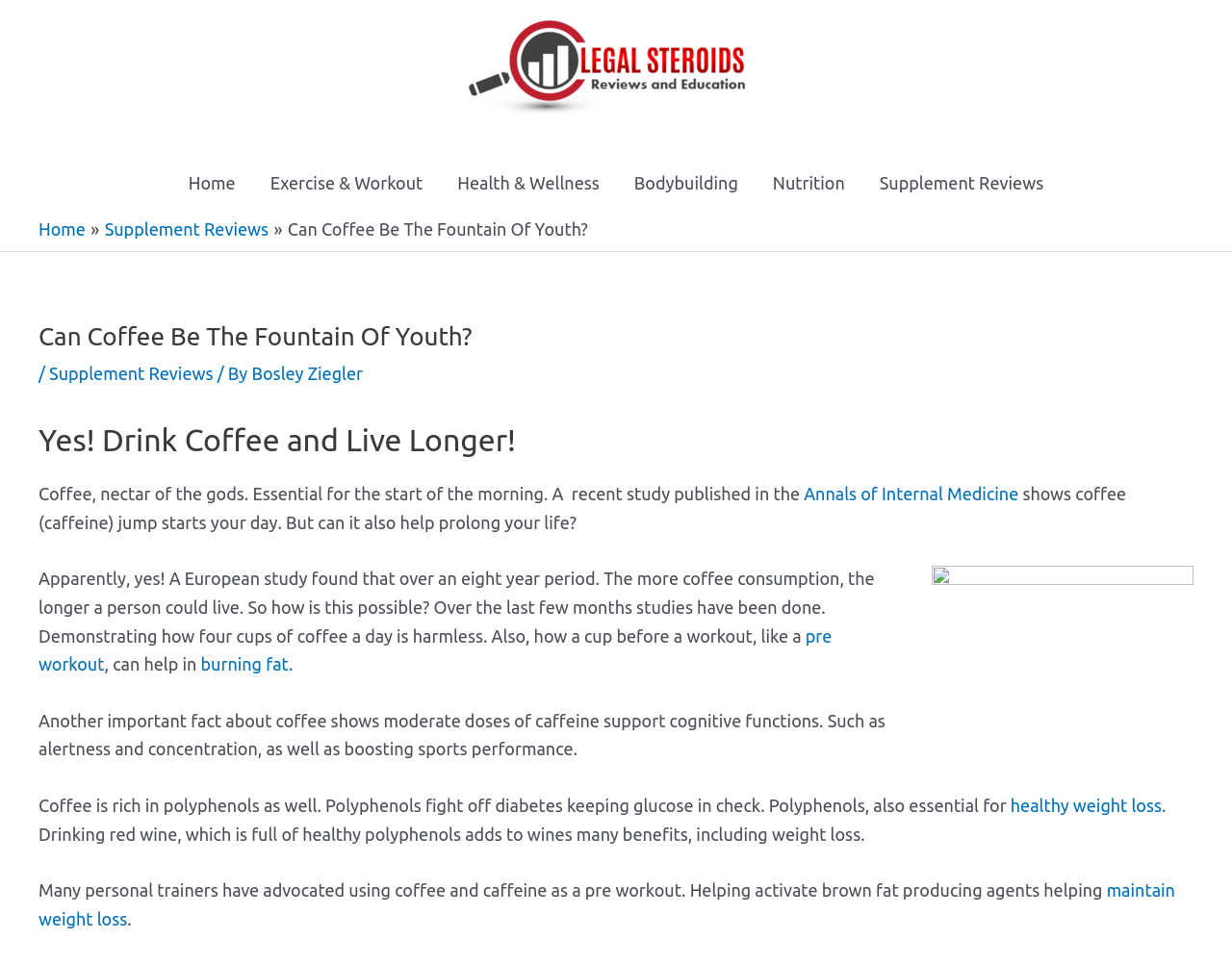What is the category of the current article?
Use the image to answer the question with a single word or phrase.

Supplement Reviews